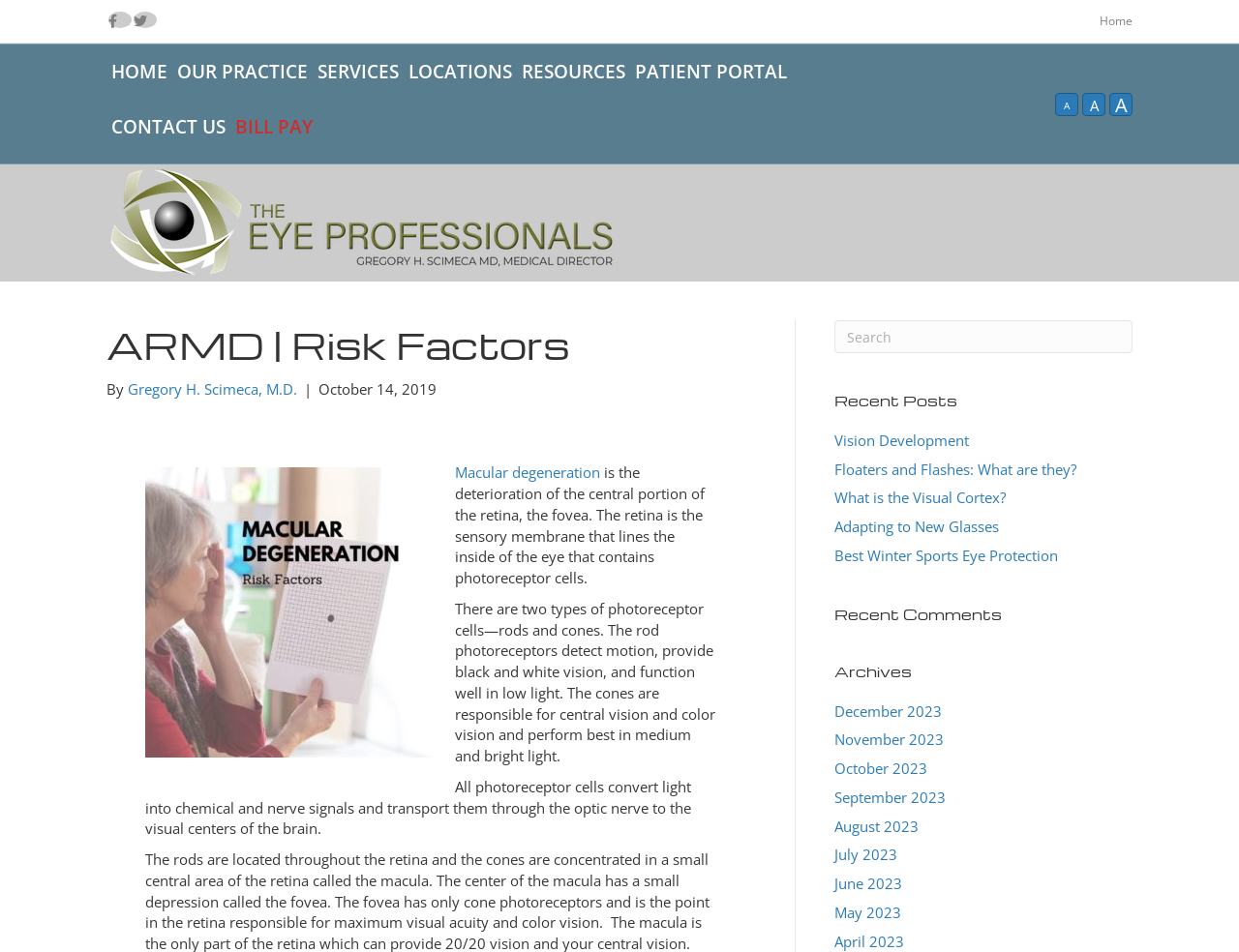What is the date of the article?
By examining the image, provide a one-word or phrase answer.

October 14, 2019